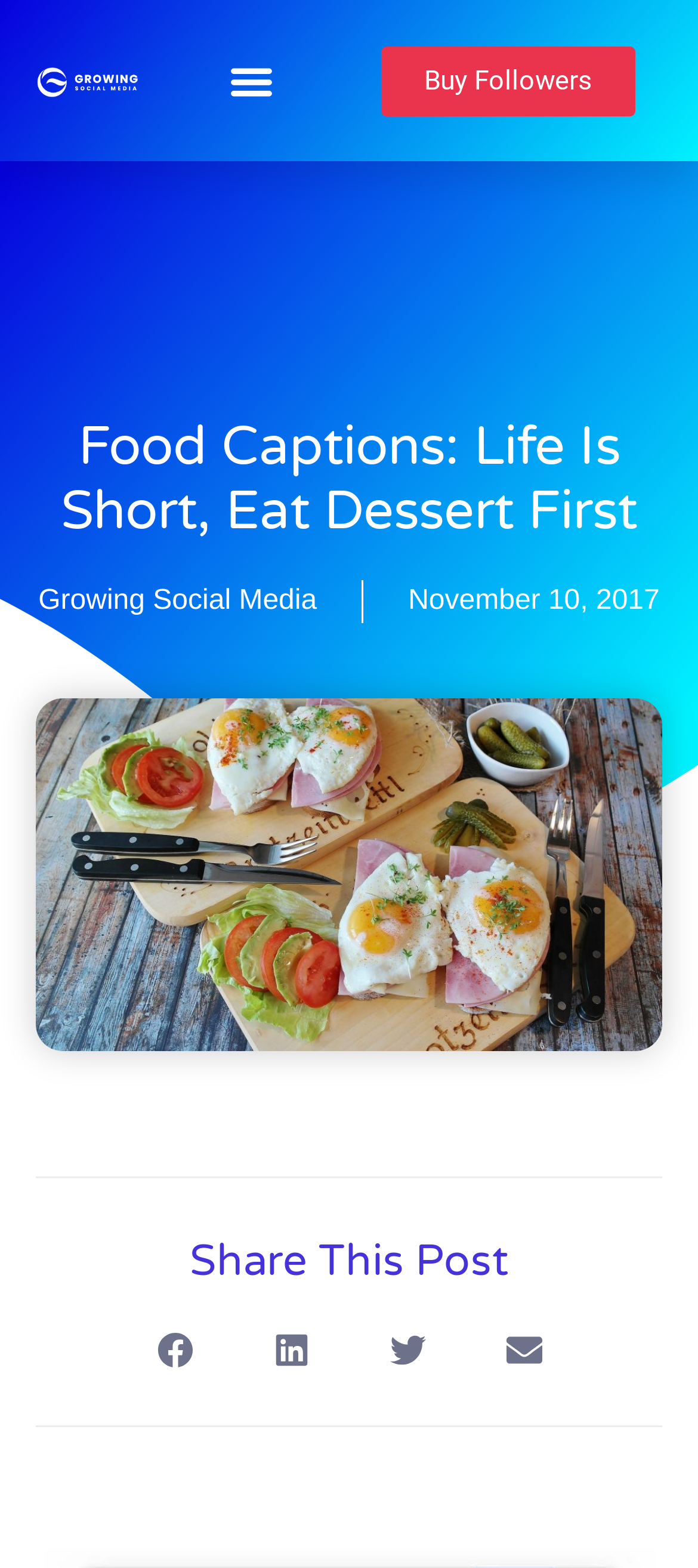Please provide a comprehensive response to the question based on the details in the image: How many social media sharing options are available?

By examining the webpage's structure, I found four social media sharing options: 'Share on facebook', 'Share on linkedin', 'Share on twitter', and 'Share on email'.